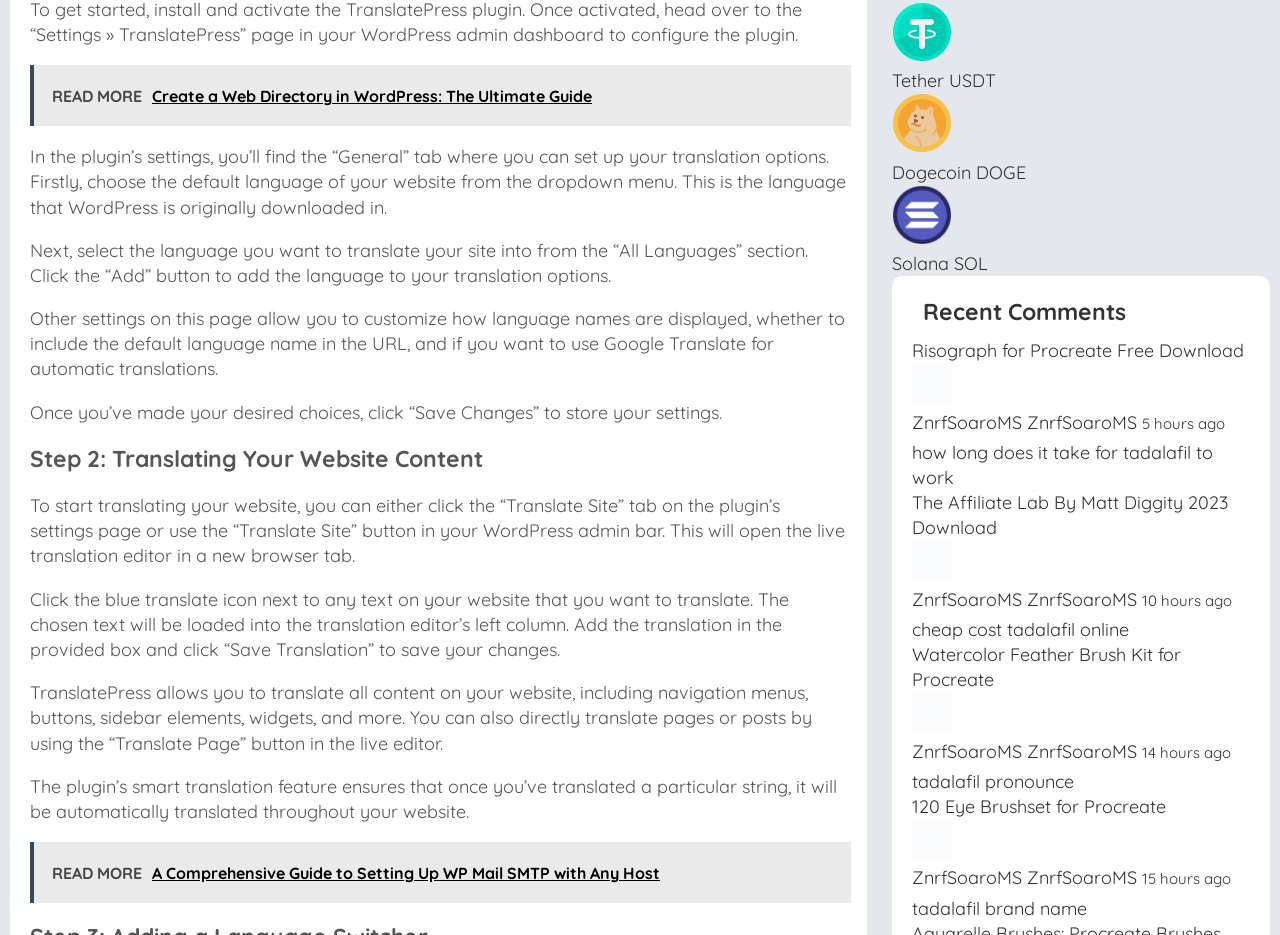Please provide a one-word or phrase answer to the question: 
What is the default language of the website?

The language WordPress is originally downloaded in